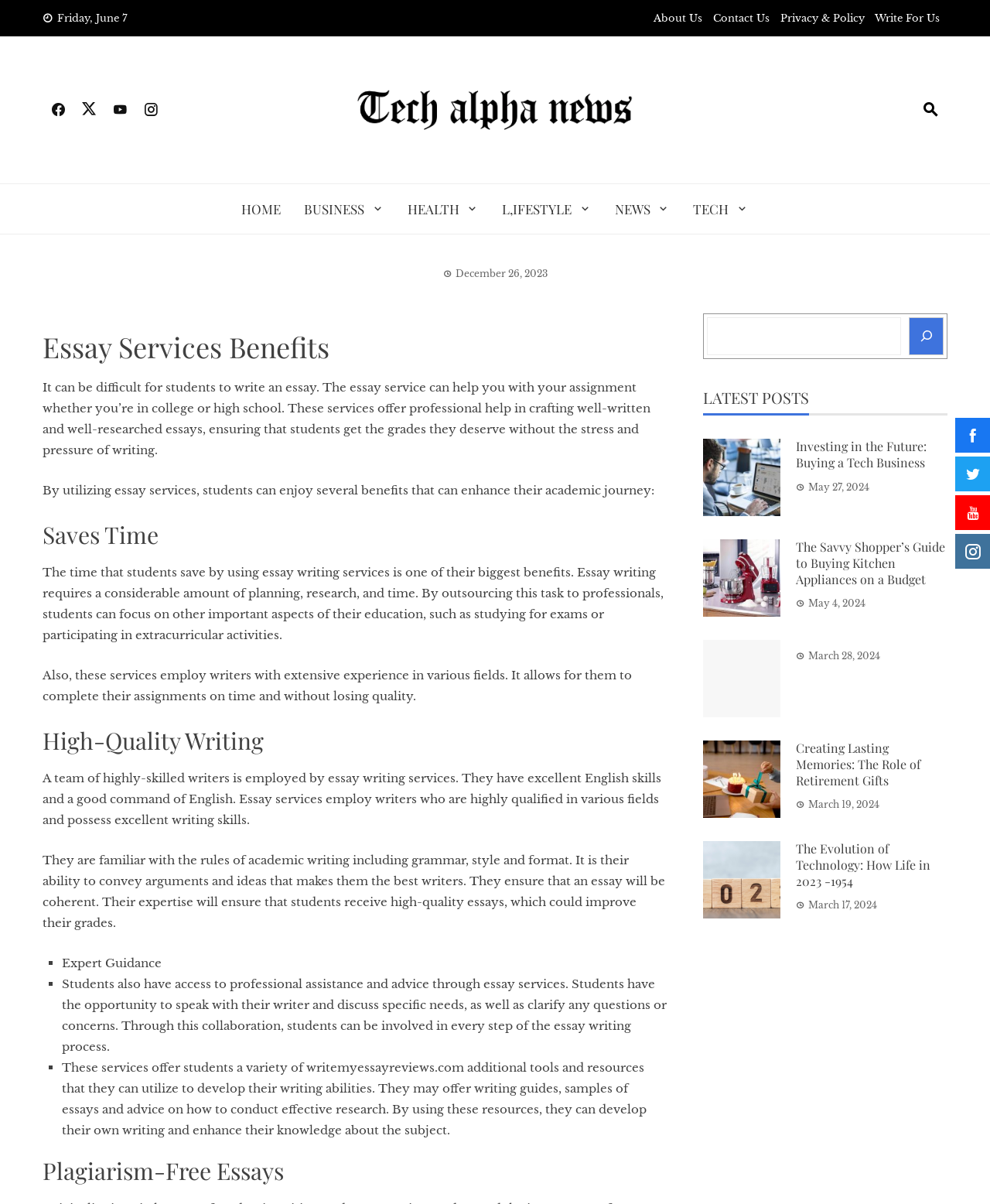Can you give a detailed response to the following question using the information from the image? What is the purpose of essay services?

I found the purpose of essay services by reading the text under the 'Essay Services Benefits' heading, and it says that essay services can help students with their assignments whether they're in college or high school.